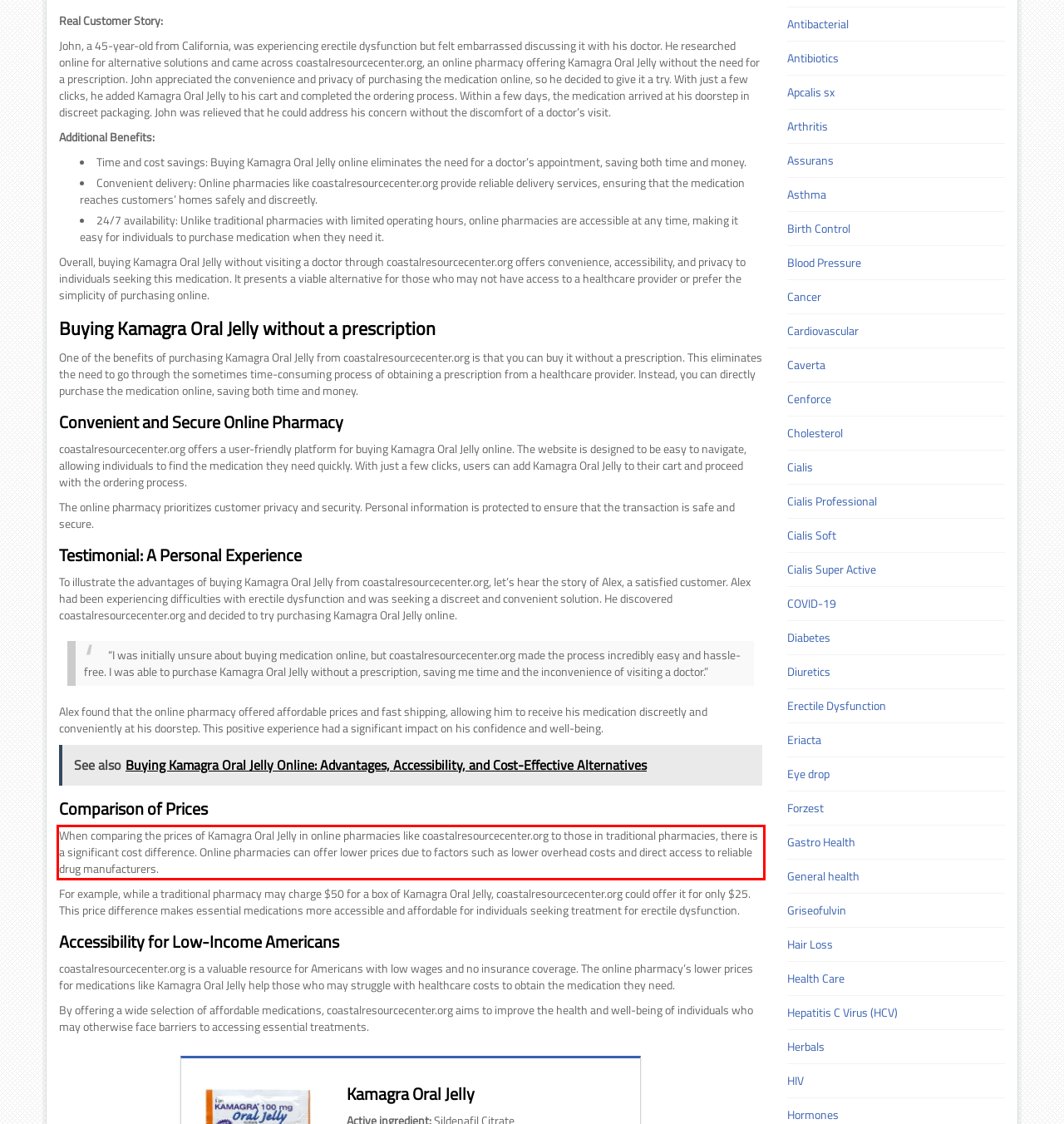Please analyze the screenshot of a webpage and extract the text content within the red bounding box using OCR.

When comparing the prices of Kamagra Oral Jelly in online pharmacies like coastalresourcecenter.org to those in traditional pharmacies, there is a significant cost difference. Online pharmacies can offer lower prices due to factors such as lower overhead costs and direct access to reliable drug manufacturers.